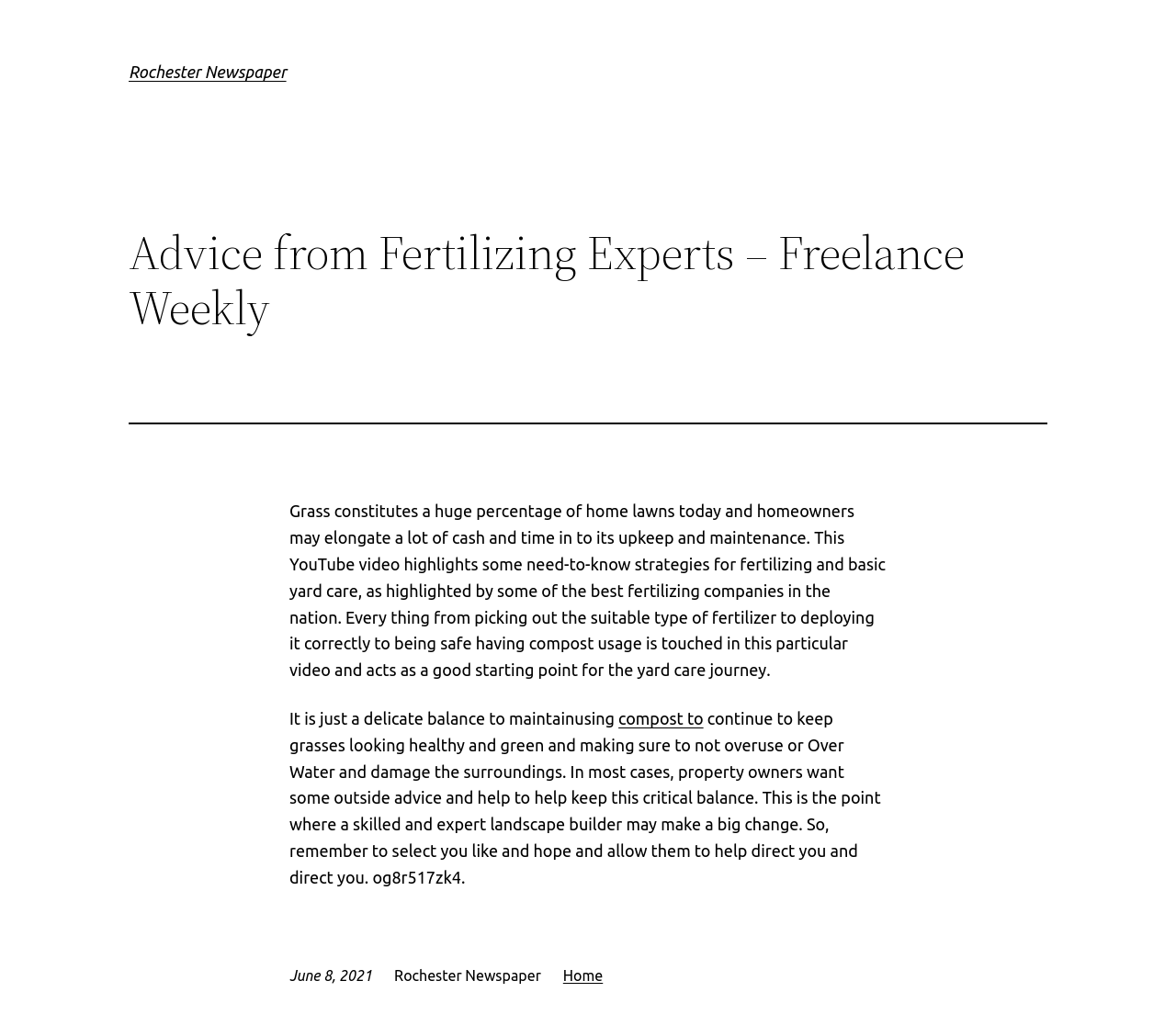Utilize the details in the image to give a detailed response to the question: What is the link below the separator?

The link below the separator is 'Rochester Newspaper', which is a part of the heading element 'Advice from Fertilizing Experts – Freelance Weekly', indicating that Freelance Weekly is a section or category within the Rochester Newspaper.